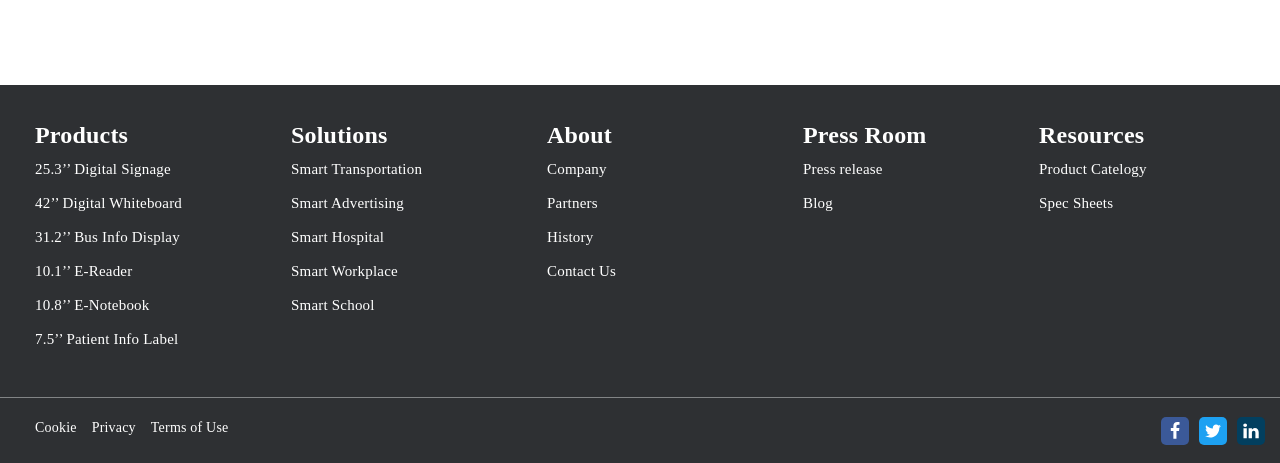What is the first link listed under the 'Resources' category?
Refer to the image and respond with a one-word or short-phrase answer.

Product Catelogy